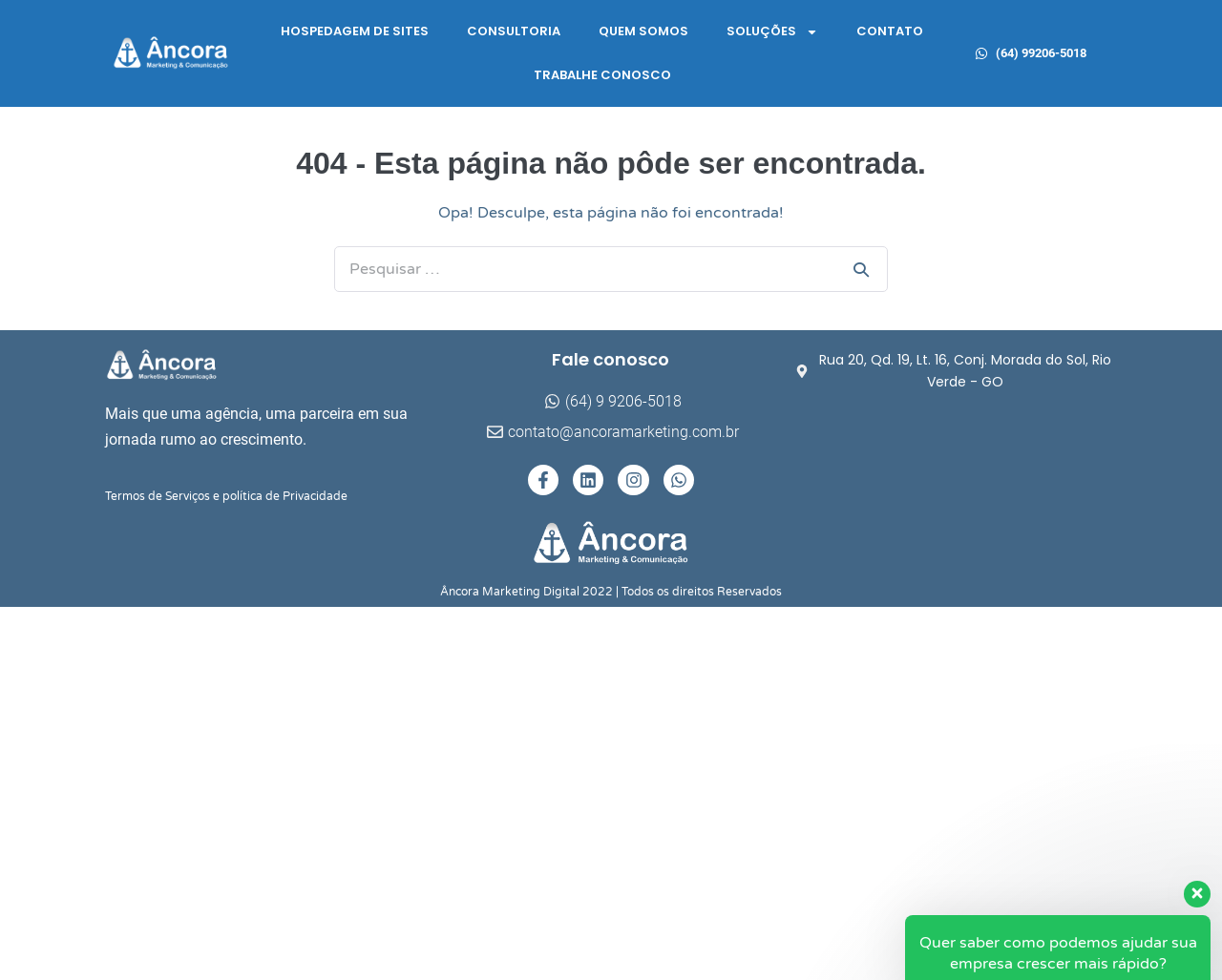What is the phone number to contact the agency?
Can you provide a detailed and comprehensive answer to the question?

The phone number to contact the agency can be found in the top-right section of the webpage, where it is written '(64) 99206-5018', and also in the 'Fale conosco' section.